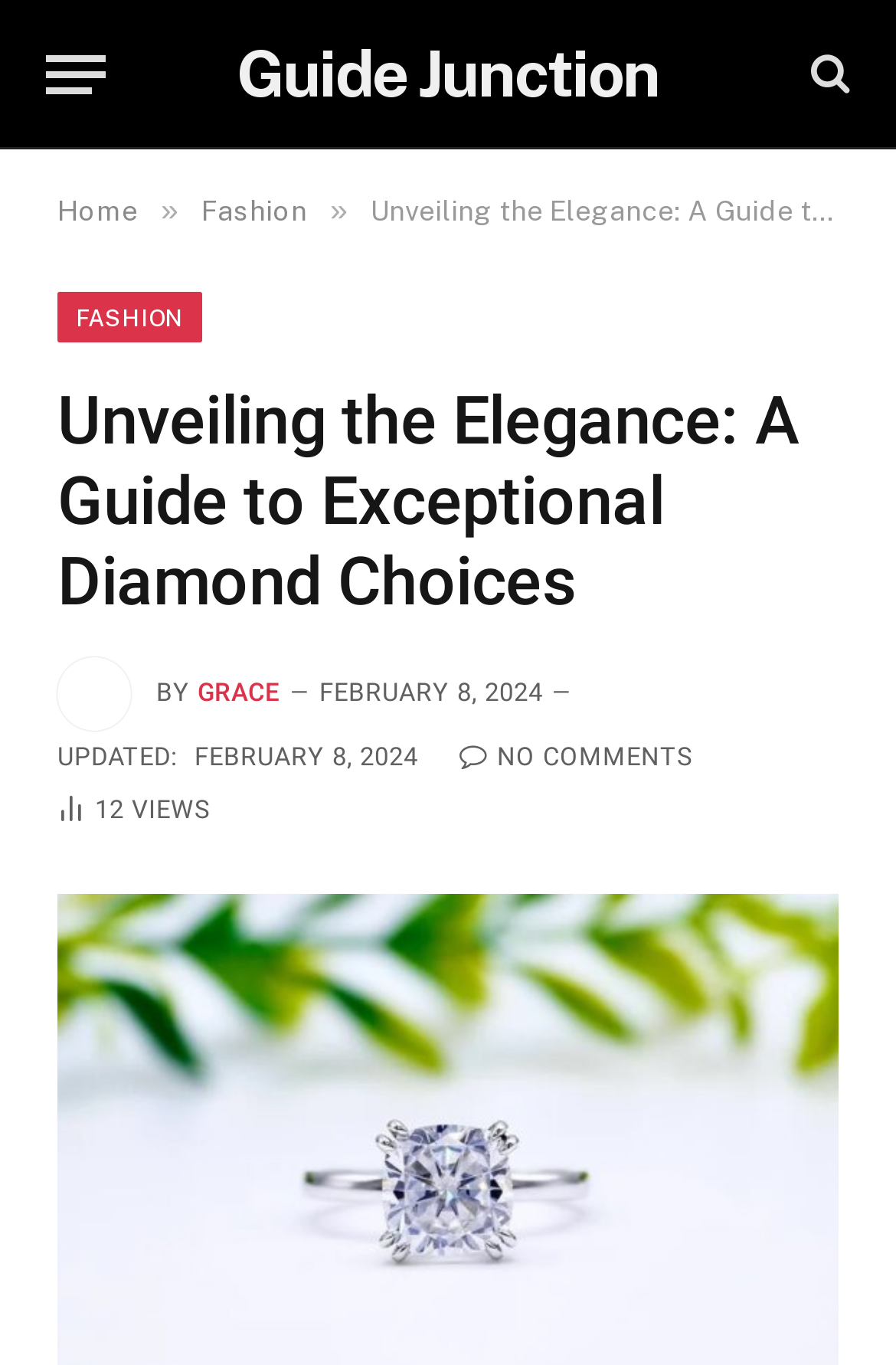Identify the bounding box coordinates of the section that should be clicked to achieve the task described: "Go to Guide Junction homepage".

[0.264, 0.019, 0.736, 0.089]